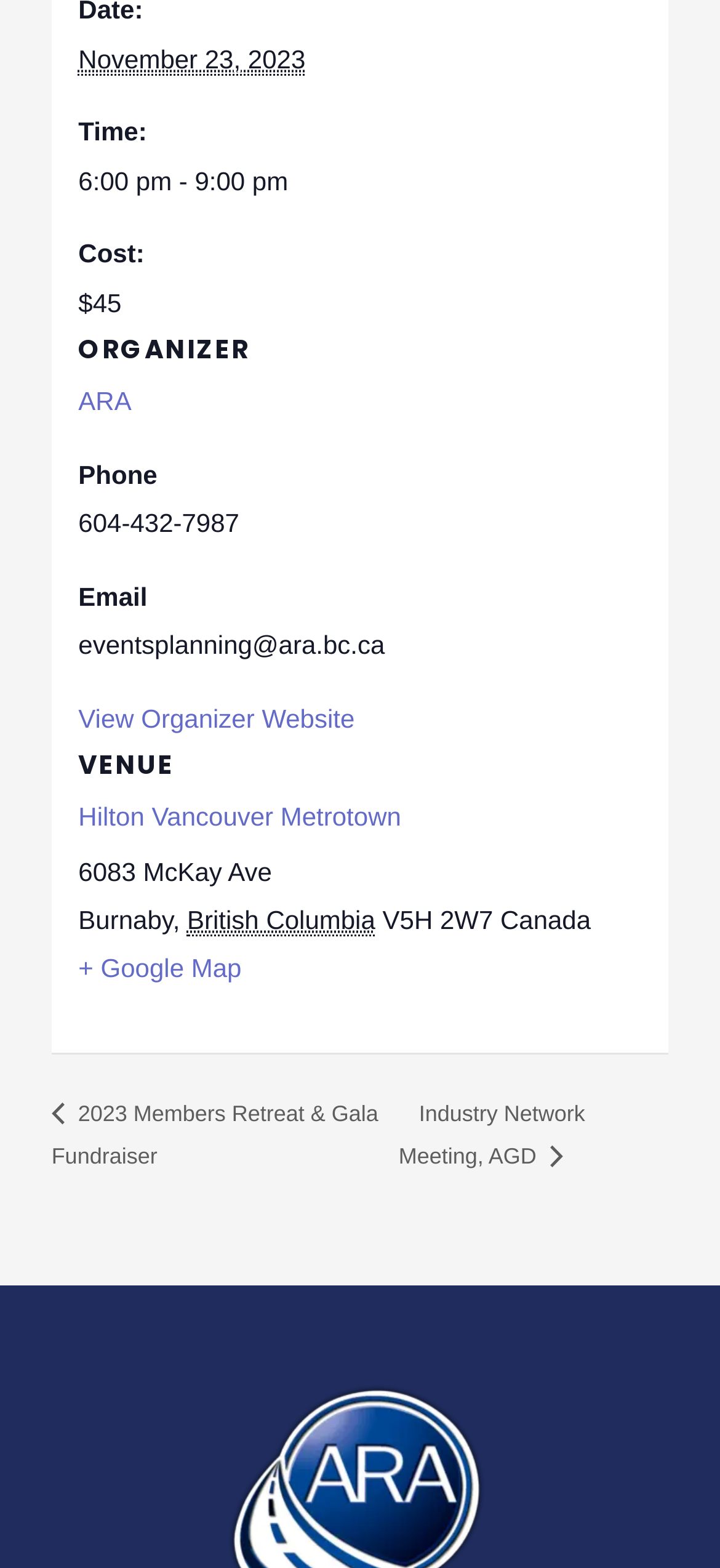What is the date of the event?
Please provide a detailed and thorough answer to the question.

I found the date of the event by looking at the 'Time:' section, which is located above the 'Cost:' section. The date is specified as '2023-11-23' and is further clarified as 'November 23, 2023' in the StaticText element.